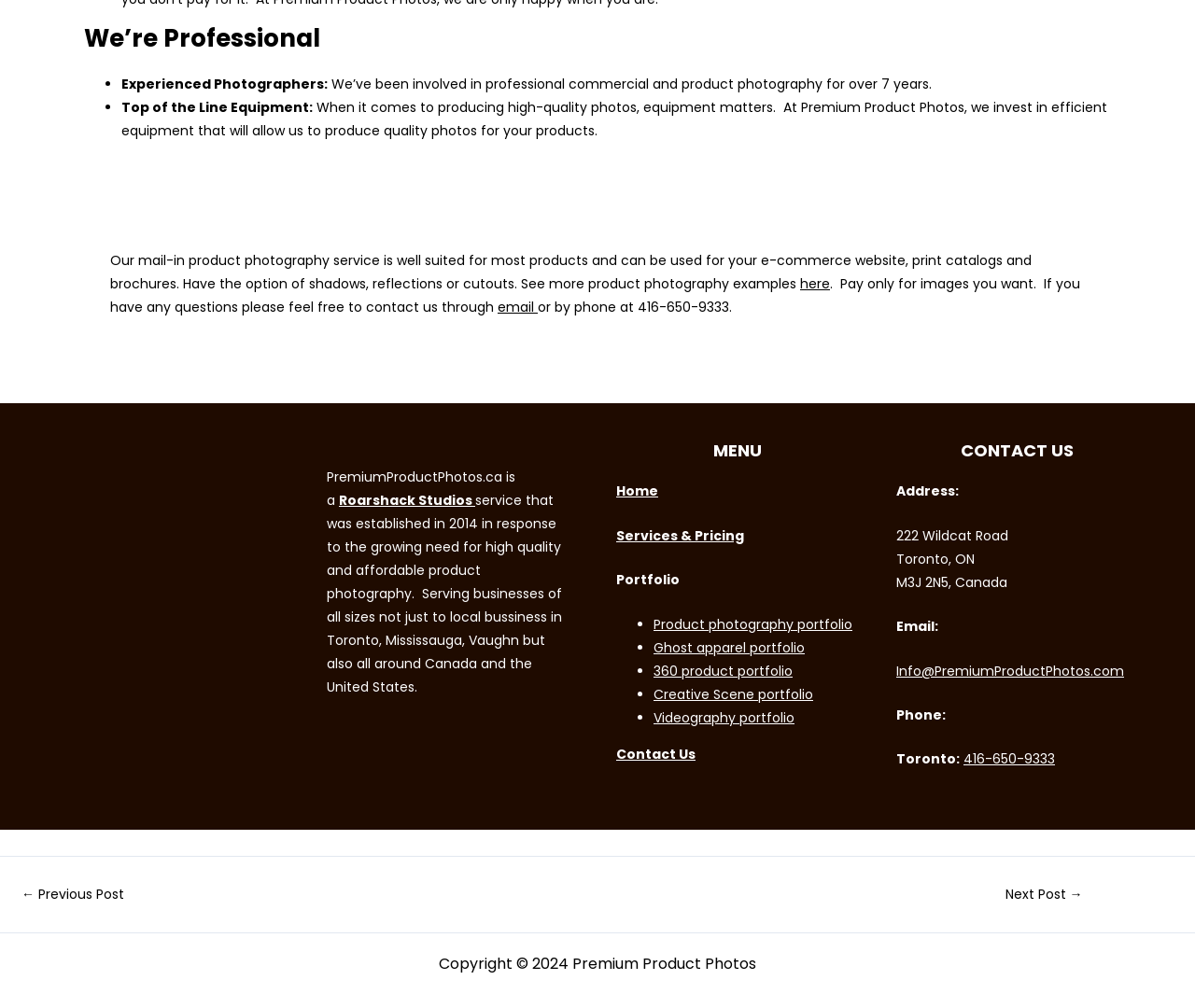Please identify the bounding box coordinates of the area that needs to be clicked to follow this instruction: "Go to the 'Home' page".

[0.516, 0.478, 0.551, 0.497]